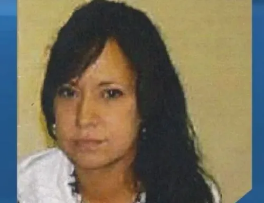Create a detailed narrative that captures the essence of the image.

The image features a woman with long, dark hair styled with soft waves. She appears to be of Indigenous descent, wearing a white top and a necklace. Her expression is serious but calm, set against a neutral background that adds a sense of focus to her features. The context surrounding the image relates to the recent legal developments involving a man who lost his bid for a third trial in the killing of a woman at an Edmonton hotel, highlighting concerns about justice and community safety. This image likely serves to humanize the ongoing story, bringing attention to the impact of such events on individuals and families.